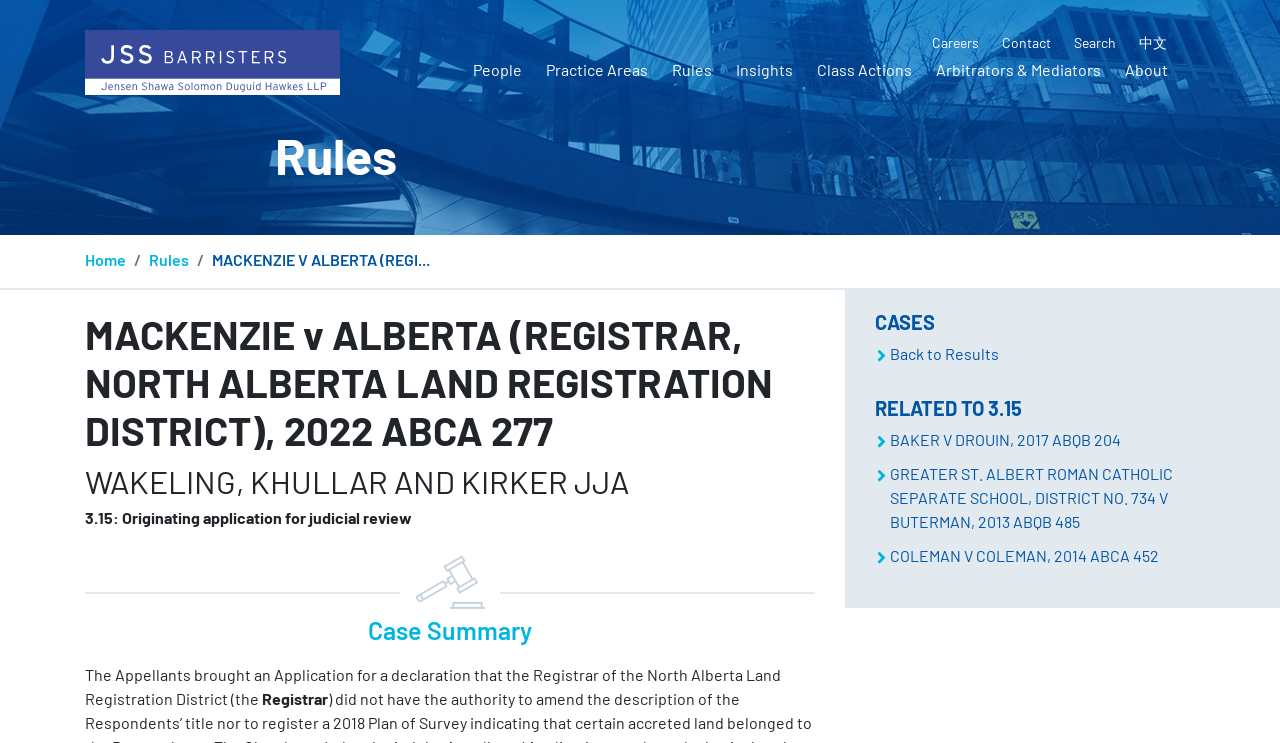Find and provide the bounding box coordinates for the UI element described with: "Class Actions".

[0.629, 0.075, 0.722, 0.12]